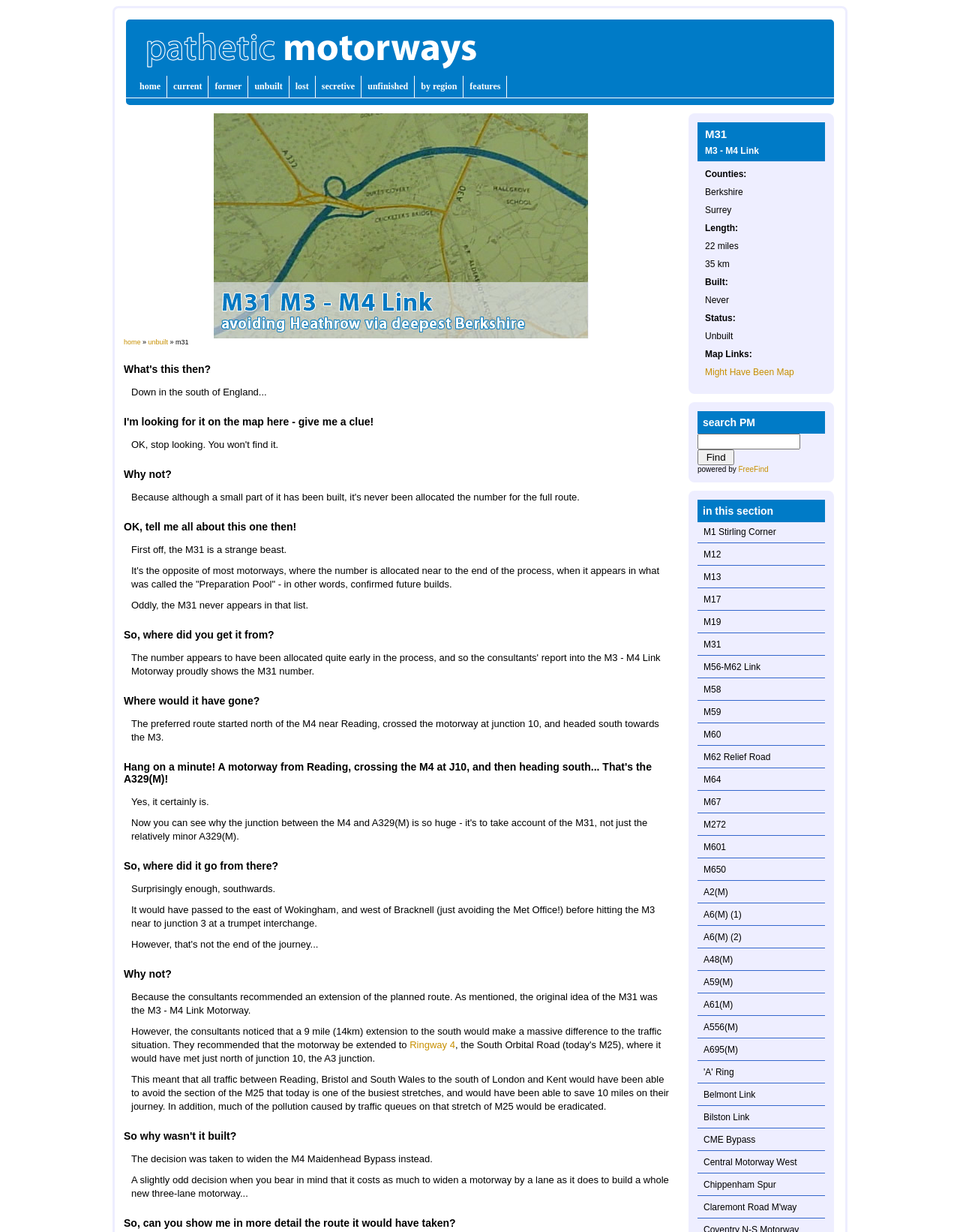Provide the bounding box coordinates of the section that needs to be clicked to accomplish the following instruction: "click the 'home' link."

[0.139, 0.062, 0.174, 0.079]